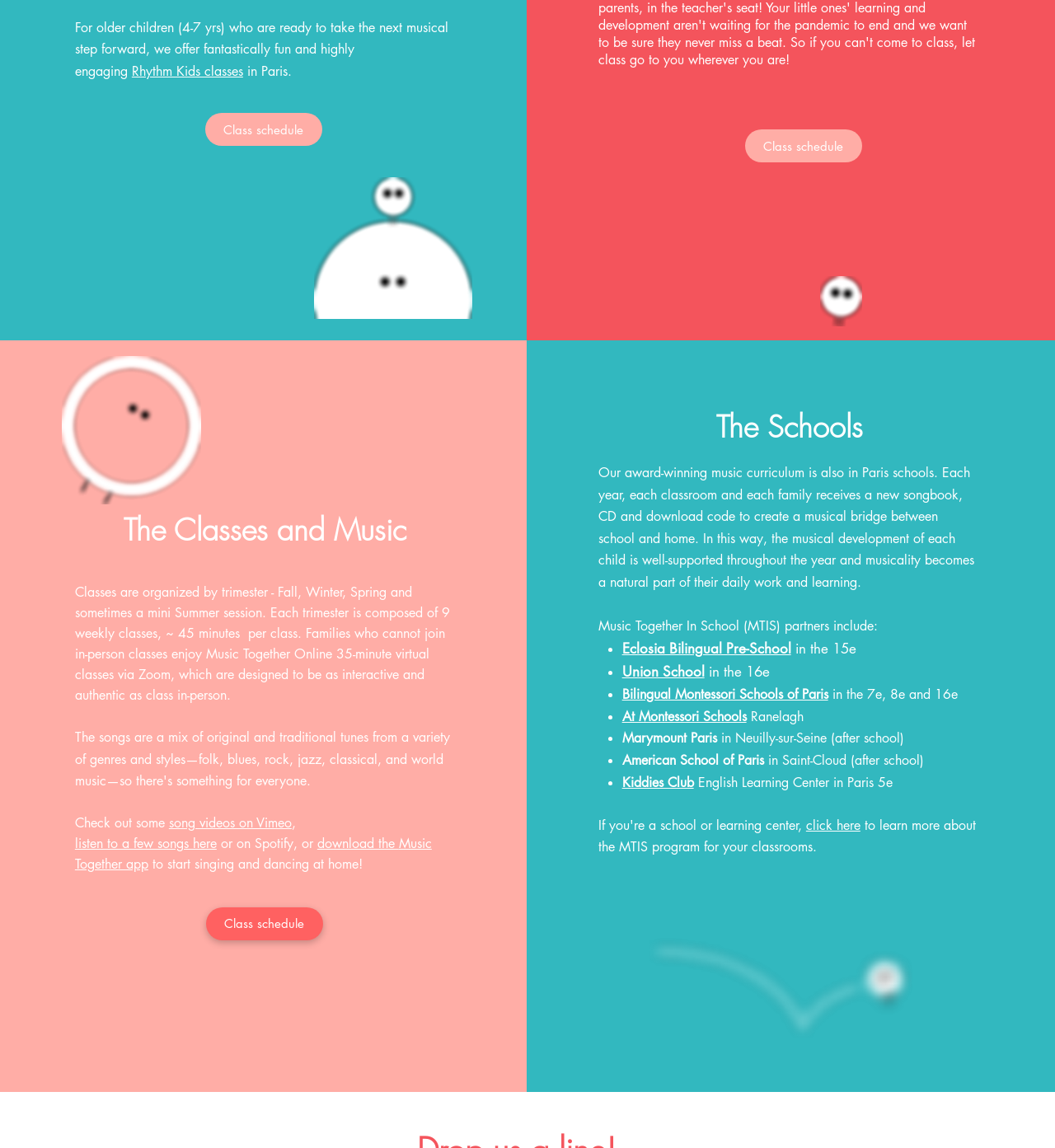Please specify the bounding box coordinates for the clickable region that will help you carry out the instruction: "Click on 'Rhythm Kids classes'".

[0.125, 0.054, 0.23, 0.069]